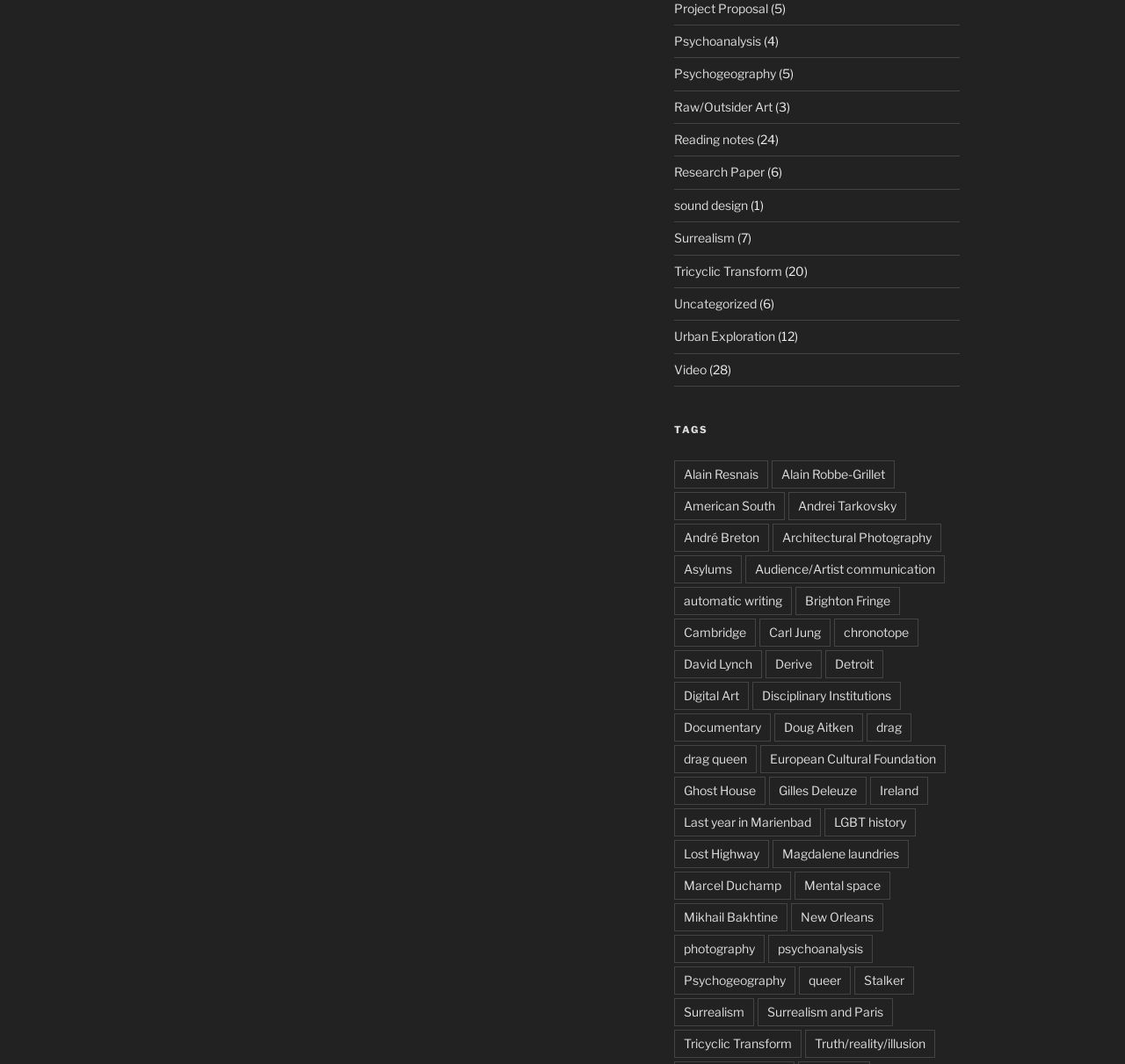Locate the bounding box coordinates of the element that should be clicked to fulfill the instruction: "Click on the 'Alain Resnais' link".

[0.599, 0.432, 0.682, 0.459]